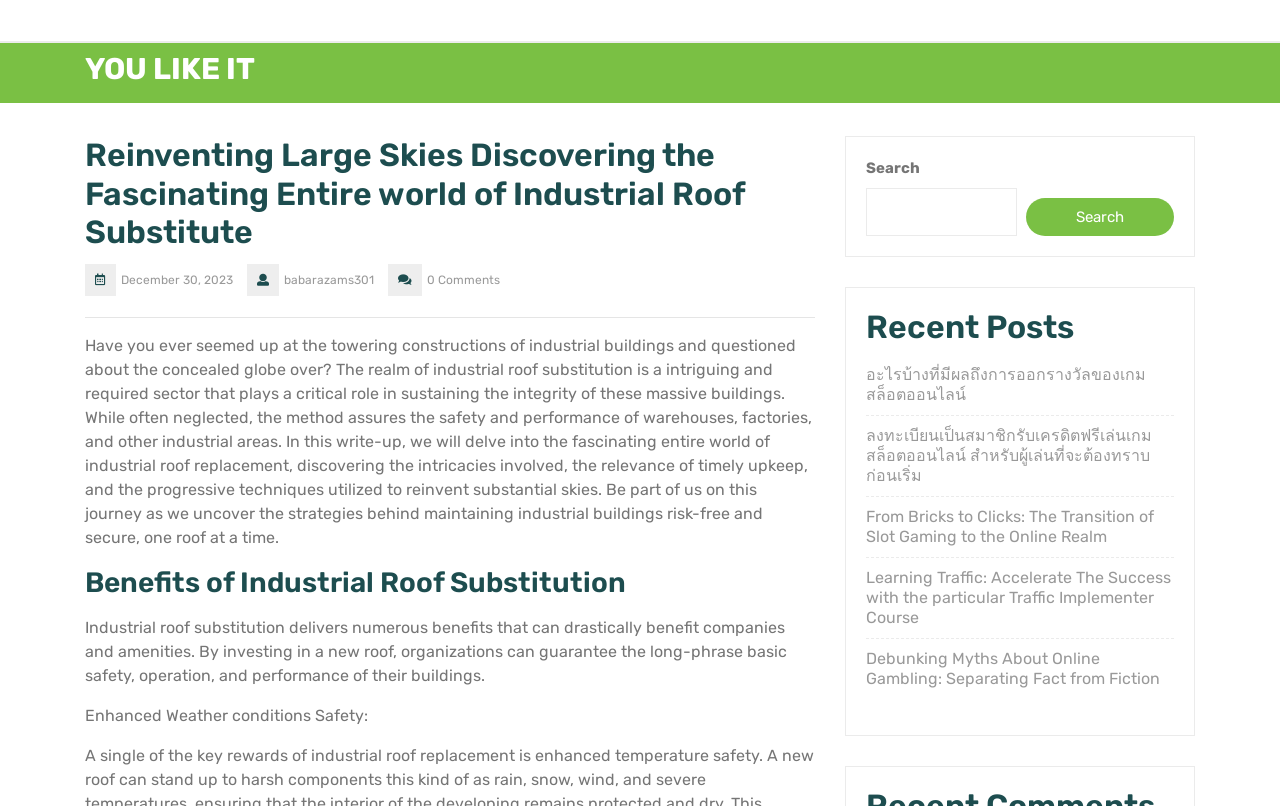Identify the bounding box coordinates of the area you need to click to perform the following instruction: "Search for something".

[0.677, 0.233, 0.794, 0.293]